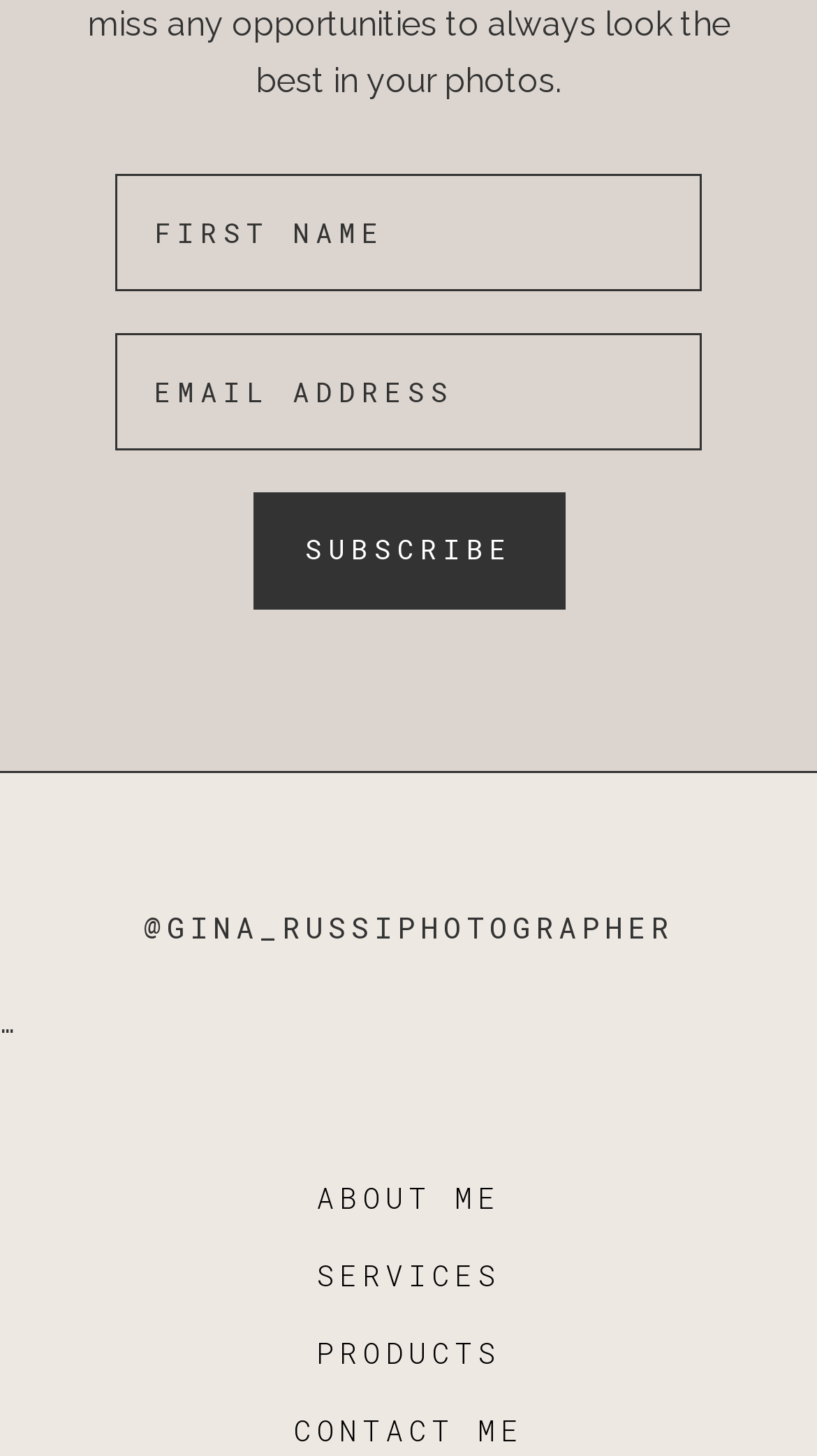Kindly determine the bounding box coordinates for the area that needs to be clicked to execute this instruction: "visit ABOUT ME page".

[0.387, 0.813, 0.613, 0.833]